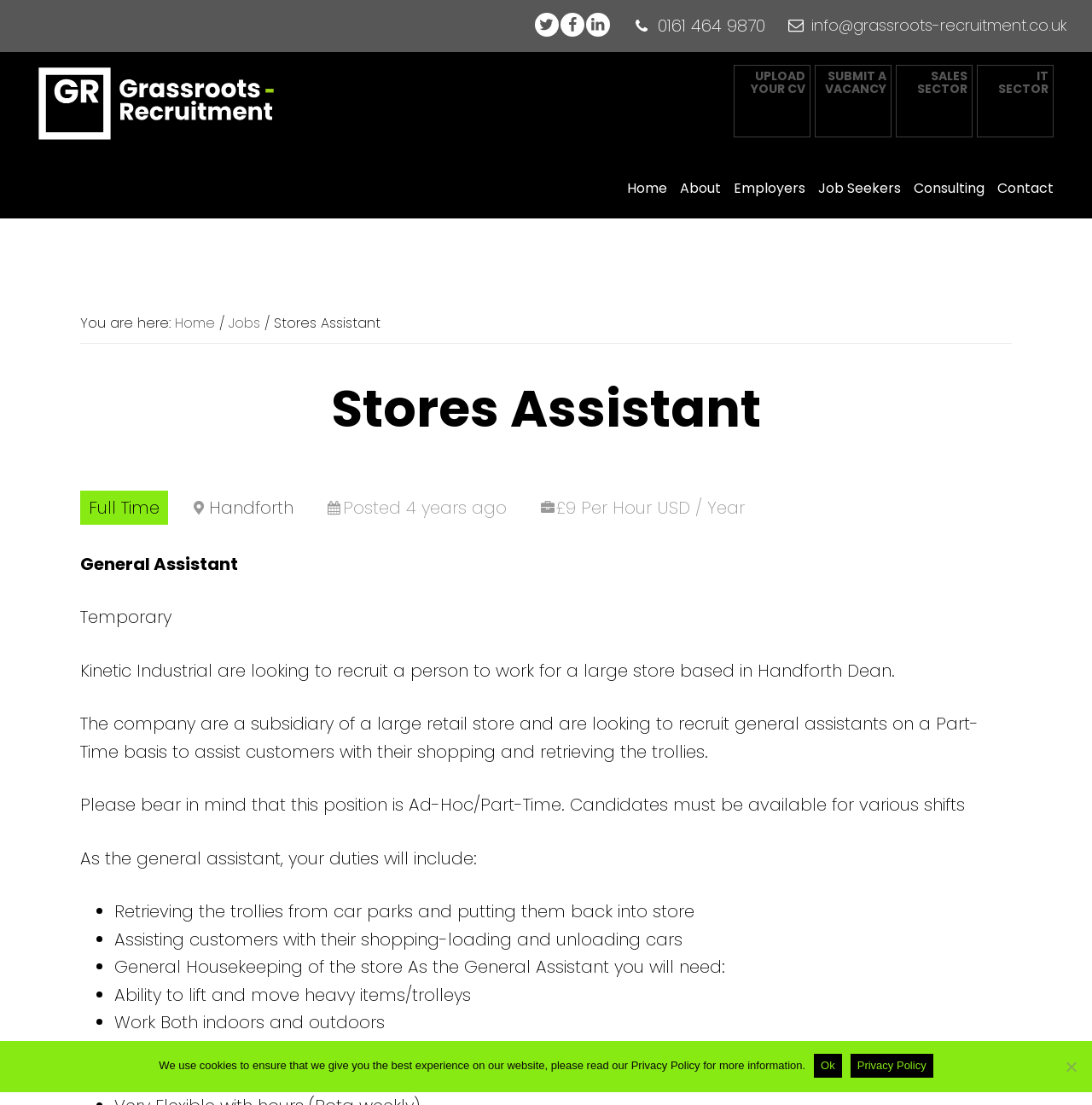Find the bounding box coordinates of the element I should click to carry out the following instruction: "Click Home".

[0.562, 0.155, 0.611, 0.186]